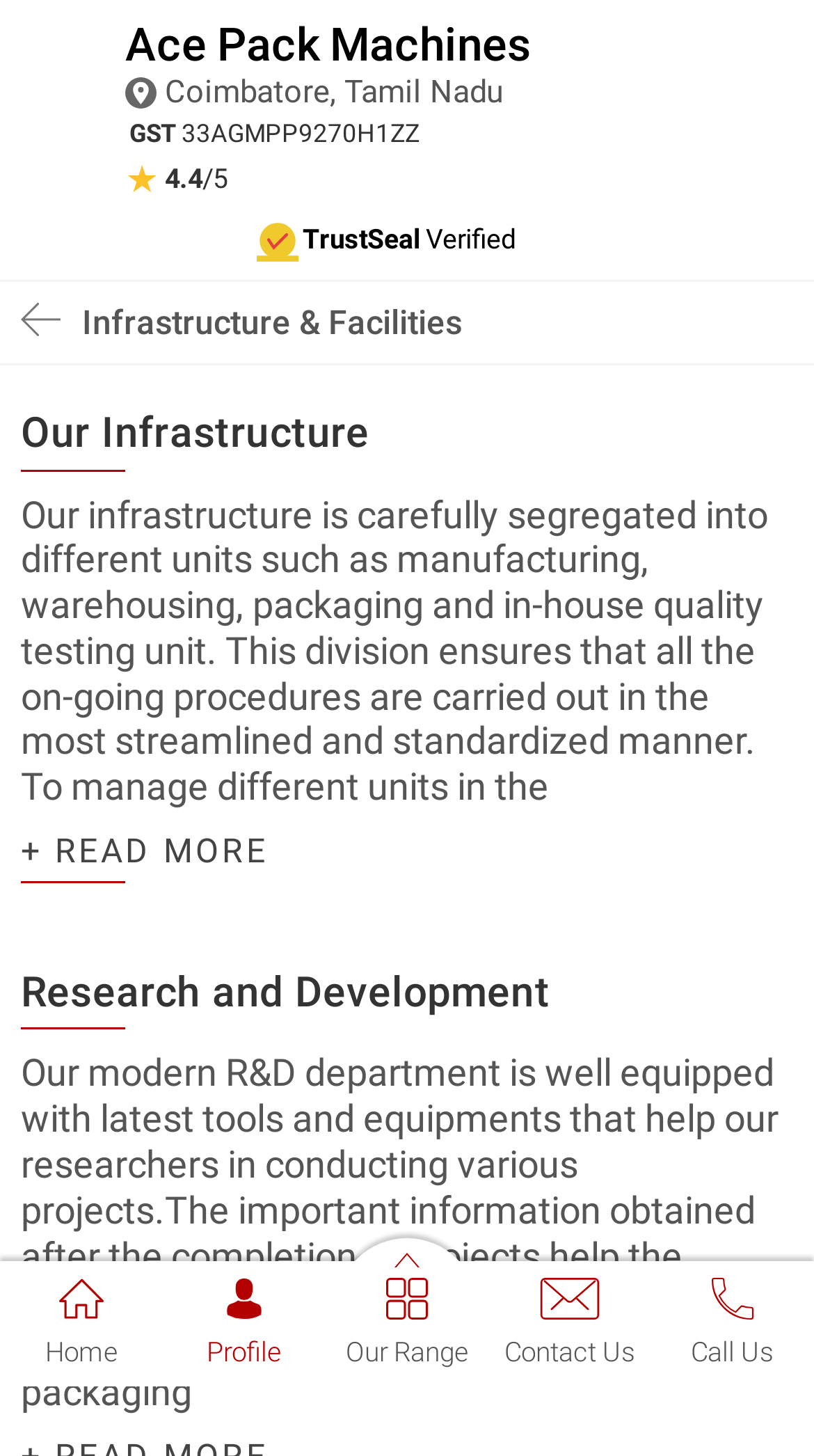Bounding box coordinates should be in the format (top-left x, top-left y, bottom-right x, bottom-right y) and all values should be floating point numbers between 0 and 1. Determine the bounding box coordinate for the UI element described as: Add To Compare

None